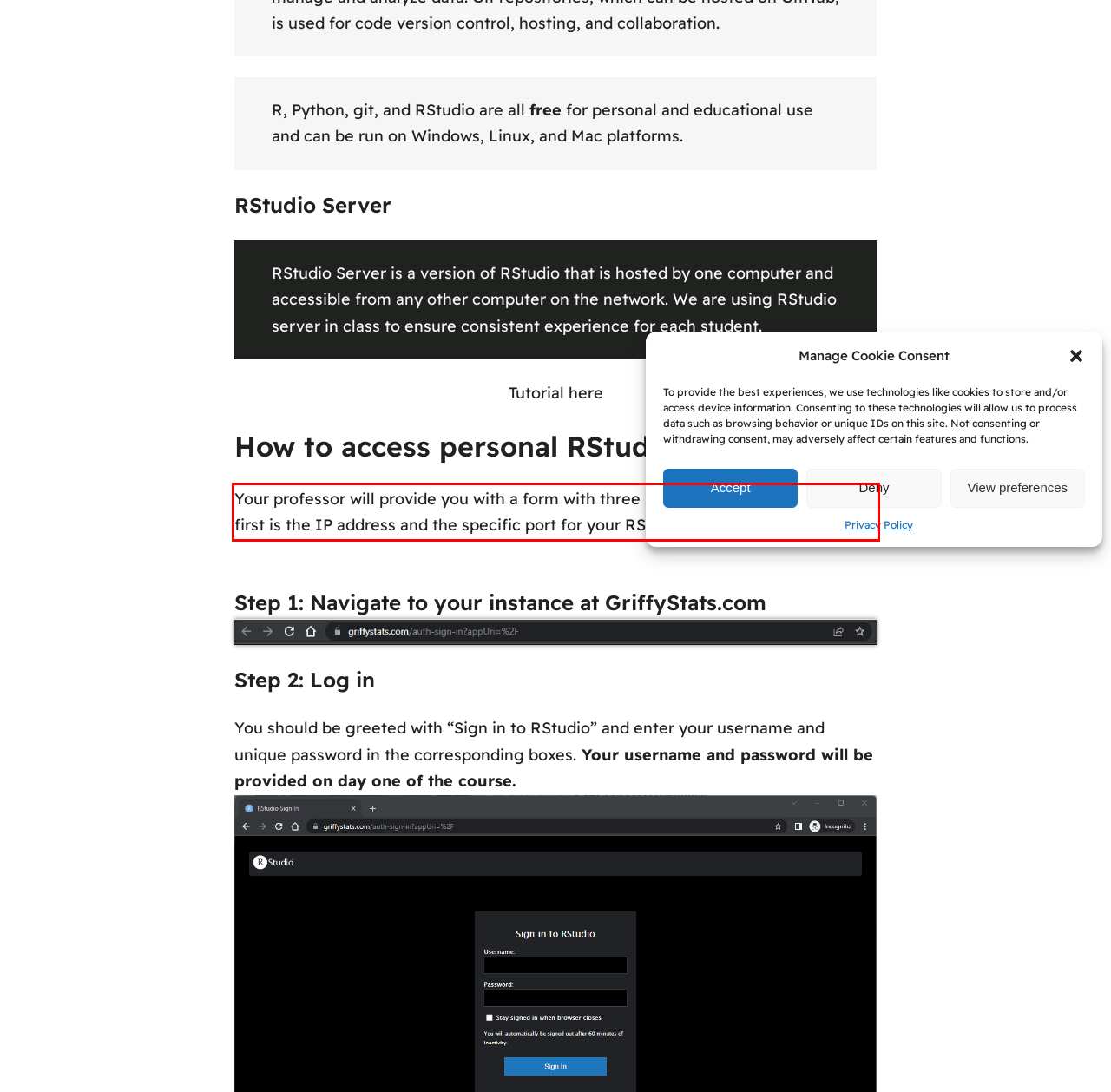Using the webpage screenshot, recognize and capture the text within the red bounding box.

Your professor will provide you with a form with three pieces of information. The first is the IP address and the specific port for your RStudio Server instance*